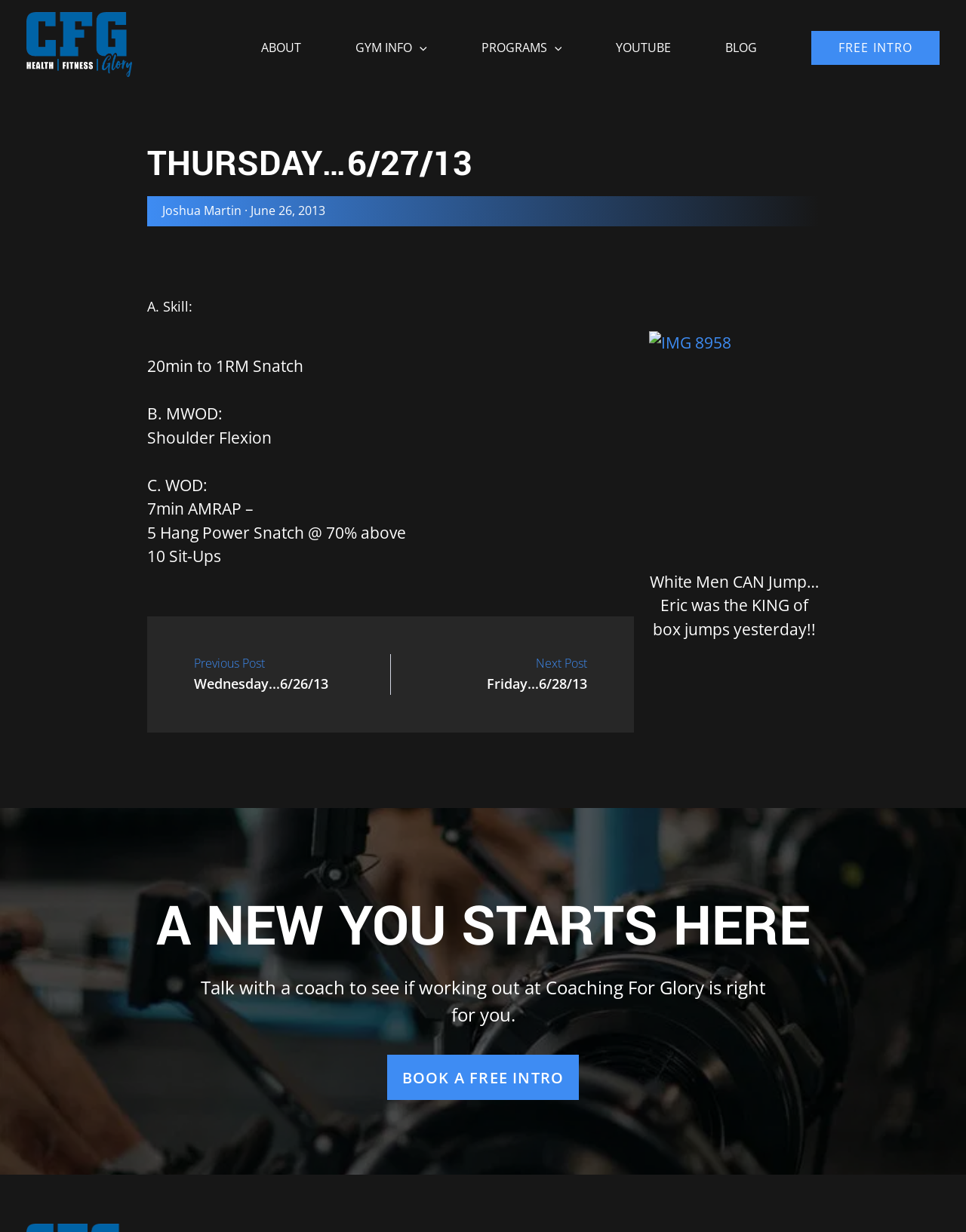Use a single word or phrase to answer the question:
What is the purpose of the 'BOOK A FREE INTRO' button?

To talk with a coach